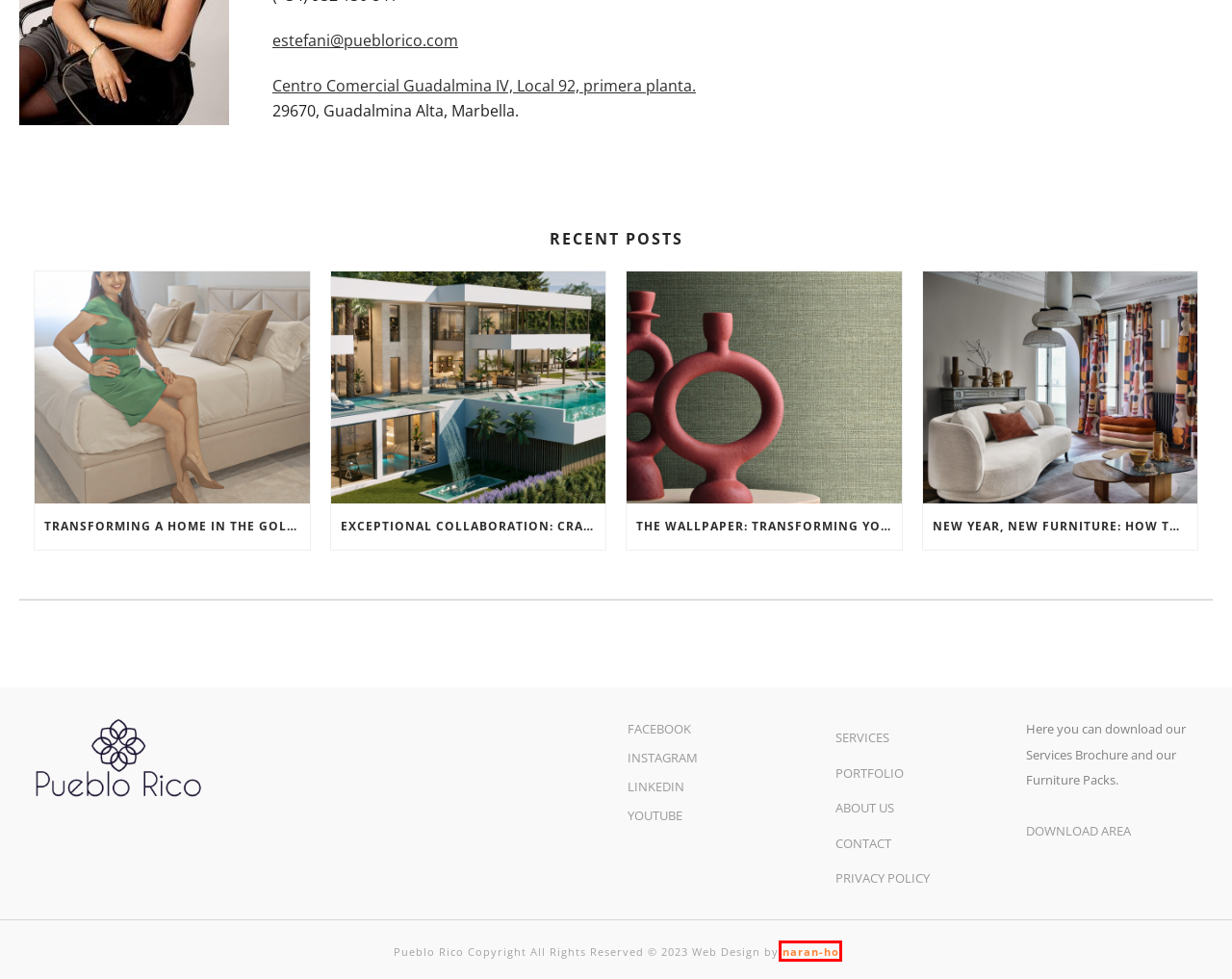Examine the screenshot of a webpage with a red bounding box around a UI element. Select the most accurate webpage description that corresponds to the new page after clicking the highlighted element. Here are the choices:
A. The Wallpaper: Transforming Your Home with Ease and Affordability - Pueblo Rico
B. NEWS - Pueblo Rico
C. Privacy Policy - Pueblo Rico
D. NARAN-HO | Design | Diseño Web Marbella + Fotografía
E. NEW YEAR, NEW FURNITURE: HOW TO CHOOSE QUALITY PIECES WITHOUT BREAKING THE BANK - Pueblo Rico
F. Download Access - Pueblo Rico
G. EXCEPTIONAL COLLABORATION: CRAFTING DREAM HOMES WITH A PREMIER REAL ESTATE DEVELOPER - Pueblo Rico
H. TRANSFORMING A HOME IN THE GOLDEN MILE OF MARBELLA - Pueblo Rico

D